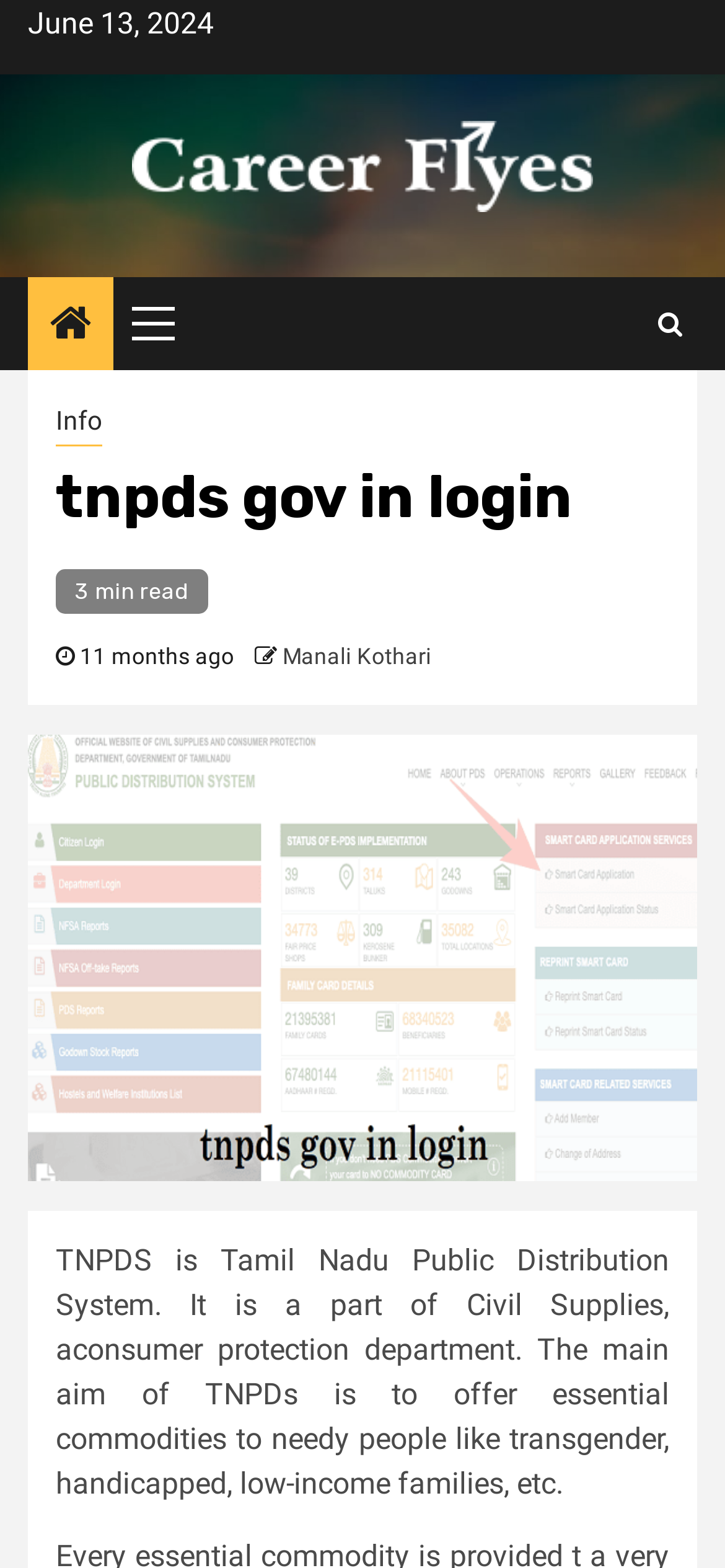Identify and generate the primary title of the webpage.

tnpds gov in login